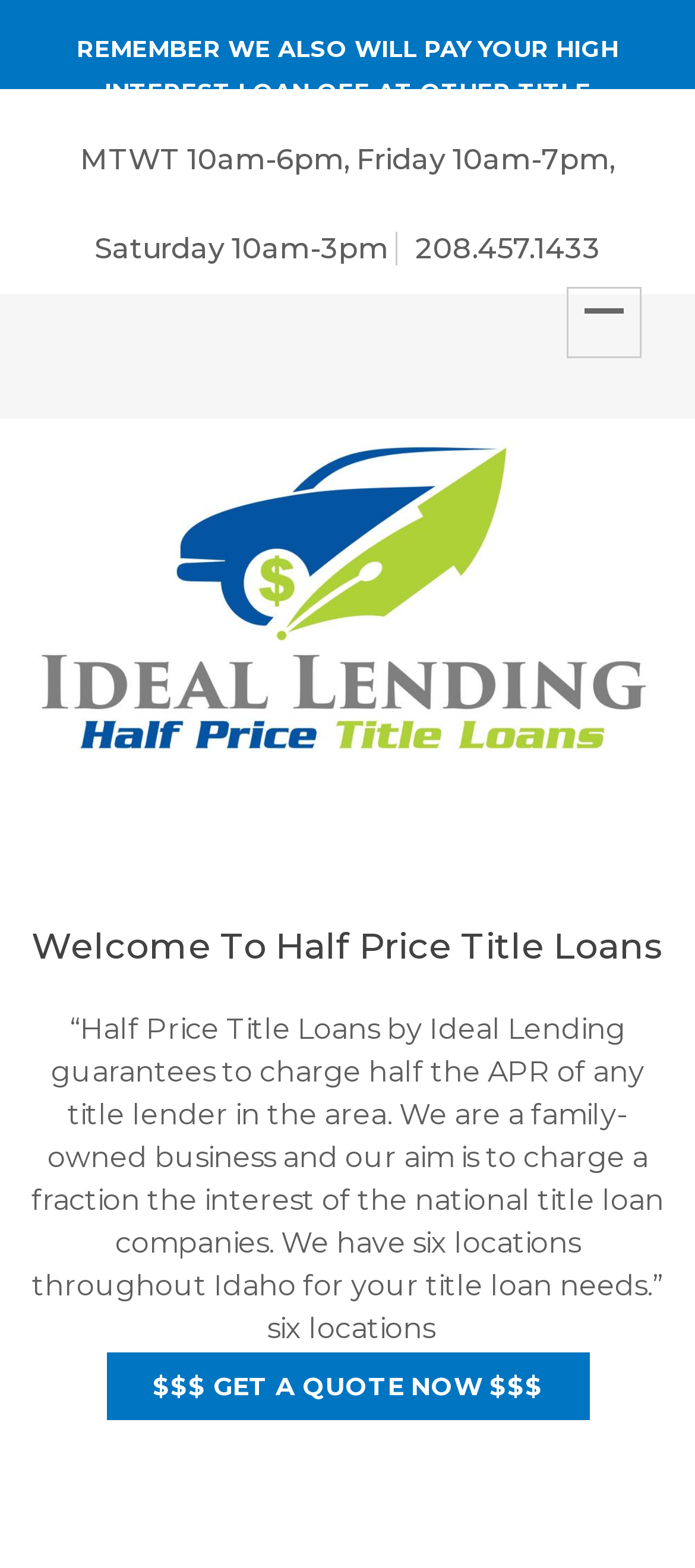Summarize the webpage comprehensively, mentioning all visible components.

The webpage appears to be the homepage of Ideal Lending, a company that offers title loans, installment loans, and other financial services. At the top of the page, there is a heading that reads "Welcome To Half Price Title Loans". Below this heading, there is a paragraph of text that describes the company's mission and guarantee to charge half the interest rate of other lenders in the area.

To the left of this text, there is a large image that takes up most of the left side of the page. Above the image, there is a static text element that displays the company's business hours, including Monday to Thursday from 10am to 6pm, Friday from 10am to 7pm, and Saturday from 10am to 3pm. Next to this text, there is a phone number, 208.457.1433, that customers can call to contact the company.

On the right side of the page, there is a link that reads "six locations" which likely directs users to a page that lists the company's physical locations throughout Idaho. Below this link, there is a call-to-action button that reads "$$$ GET A QUOTE NOW $$$" which encourages users to get a quote for a loan.

At the very top of the page, there is a static text element that reads "REMEMBER WE ALSO WILL PAY YOUR HIGH INTEREST LOAN OFF AT OTHER TITLE COMPANIES." This text is likely a promotional message highlighting the company's competitive advantage.